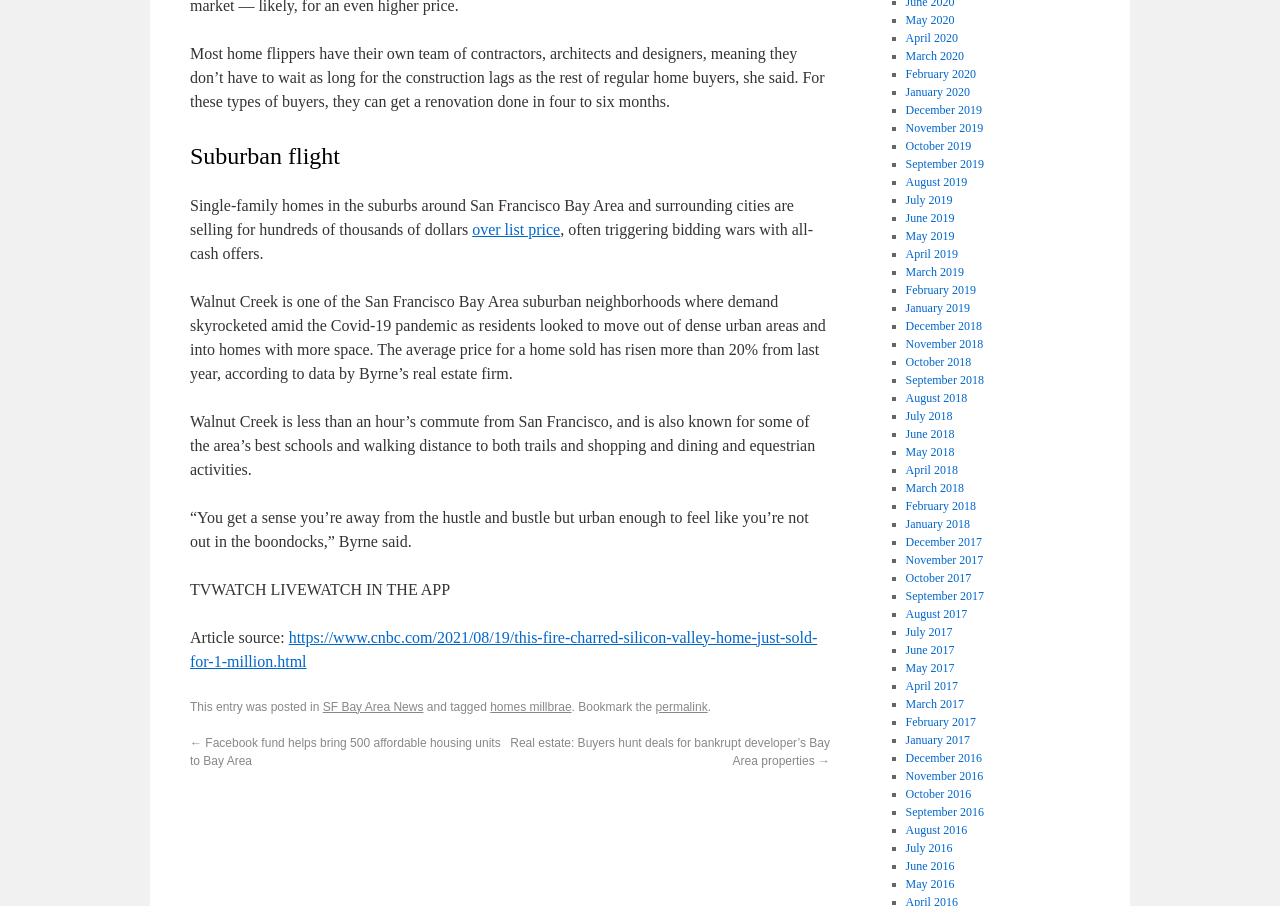Please provide a comprehensive answer to the question below using the information from the image: Why are residents moving out of dense urban areas?

The text states, 'Walnut Creek is one of the San Francisco Bay Area suburban neighborhoods where demand skyrocketed amid the Covid-19 pandemic as residents looked to move out of dense urban areas and into homes with more space.' This implies that the Covid-19 pandemic is the reason why residents are moving out of dense urban areas.